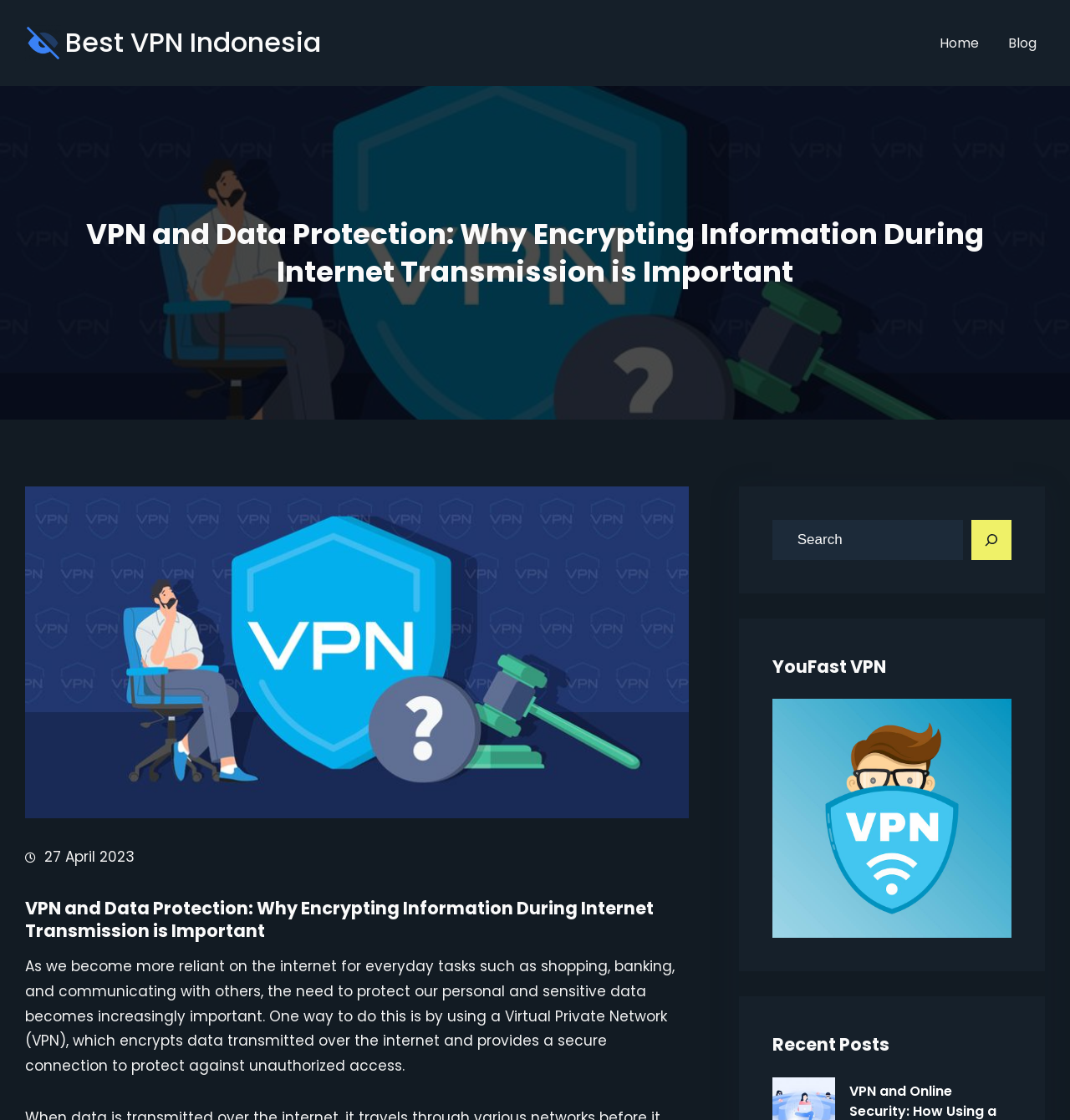Respond with a single word or phrase to the following question: What is the function of the search box?

to search the website